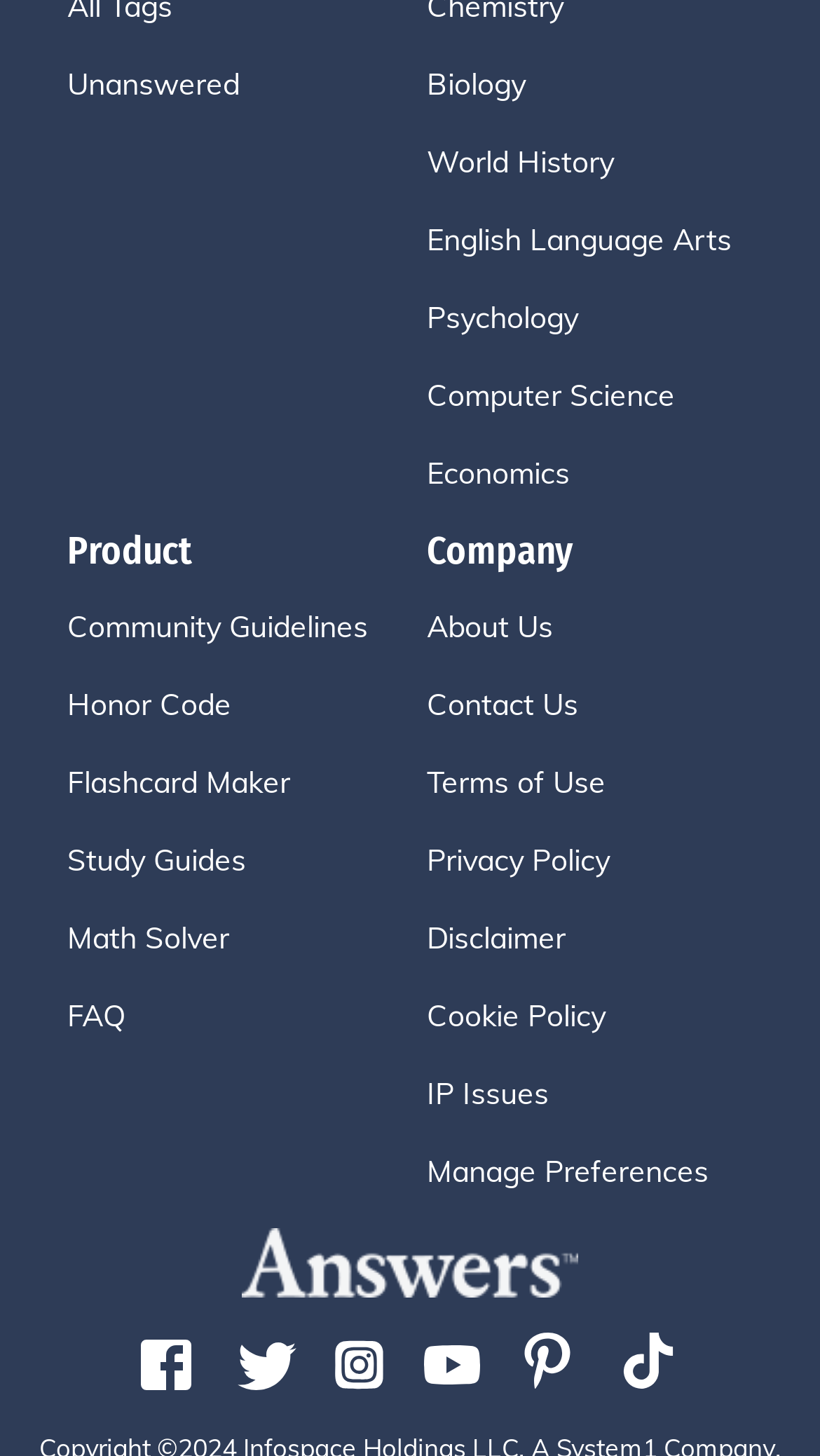Please identify the bounding box coordinates of the area I need to click to accomplish the following instruction: "Search for a TV".

None